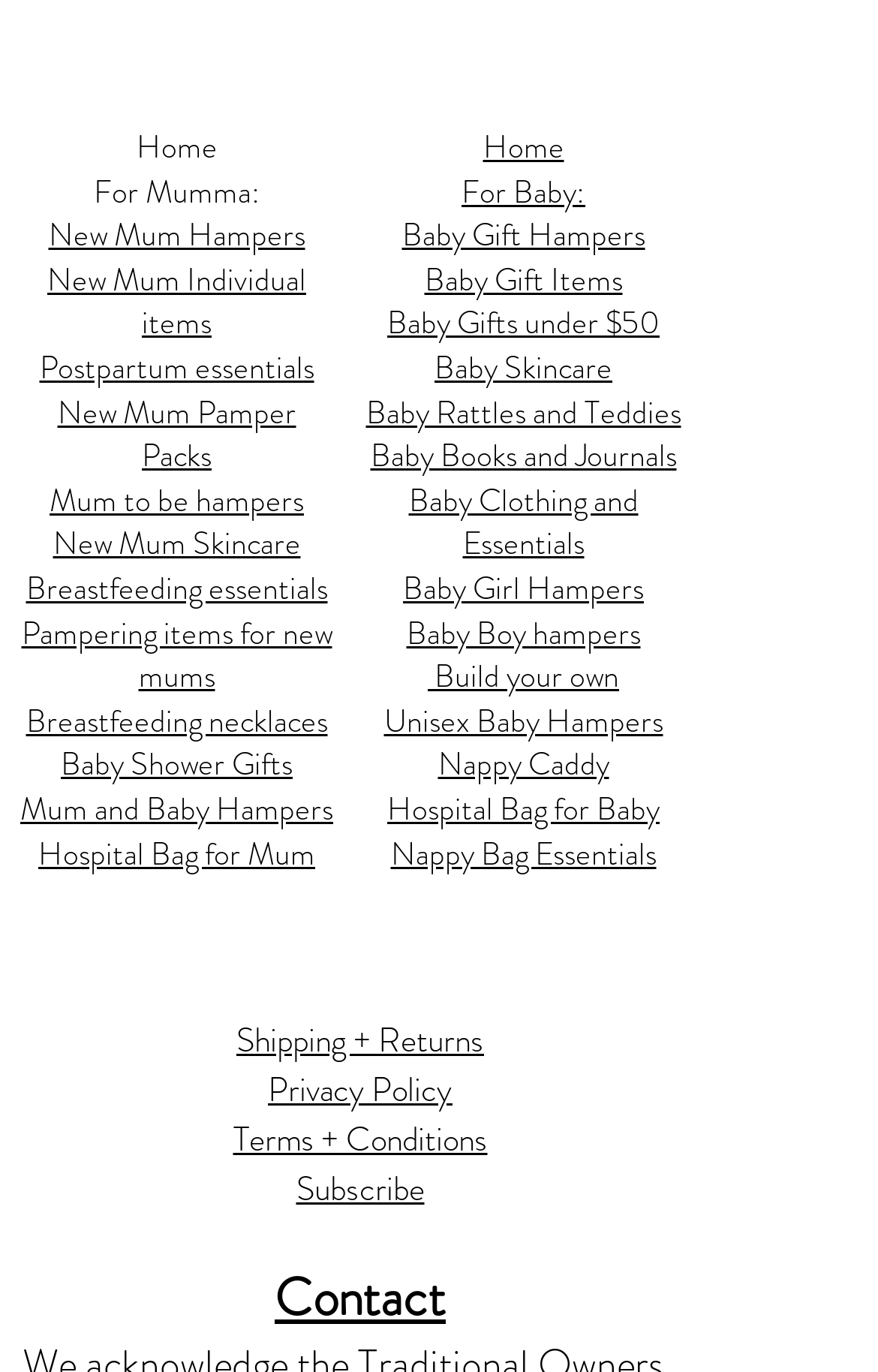Highlight the bounding box of the UI element that corresponds to this description: "Postpartum essentials".

[0.045, 0.251, 0.358, 0.284]